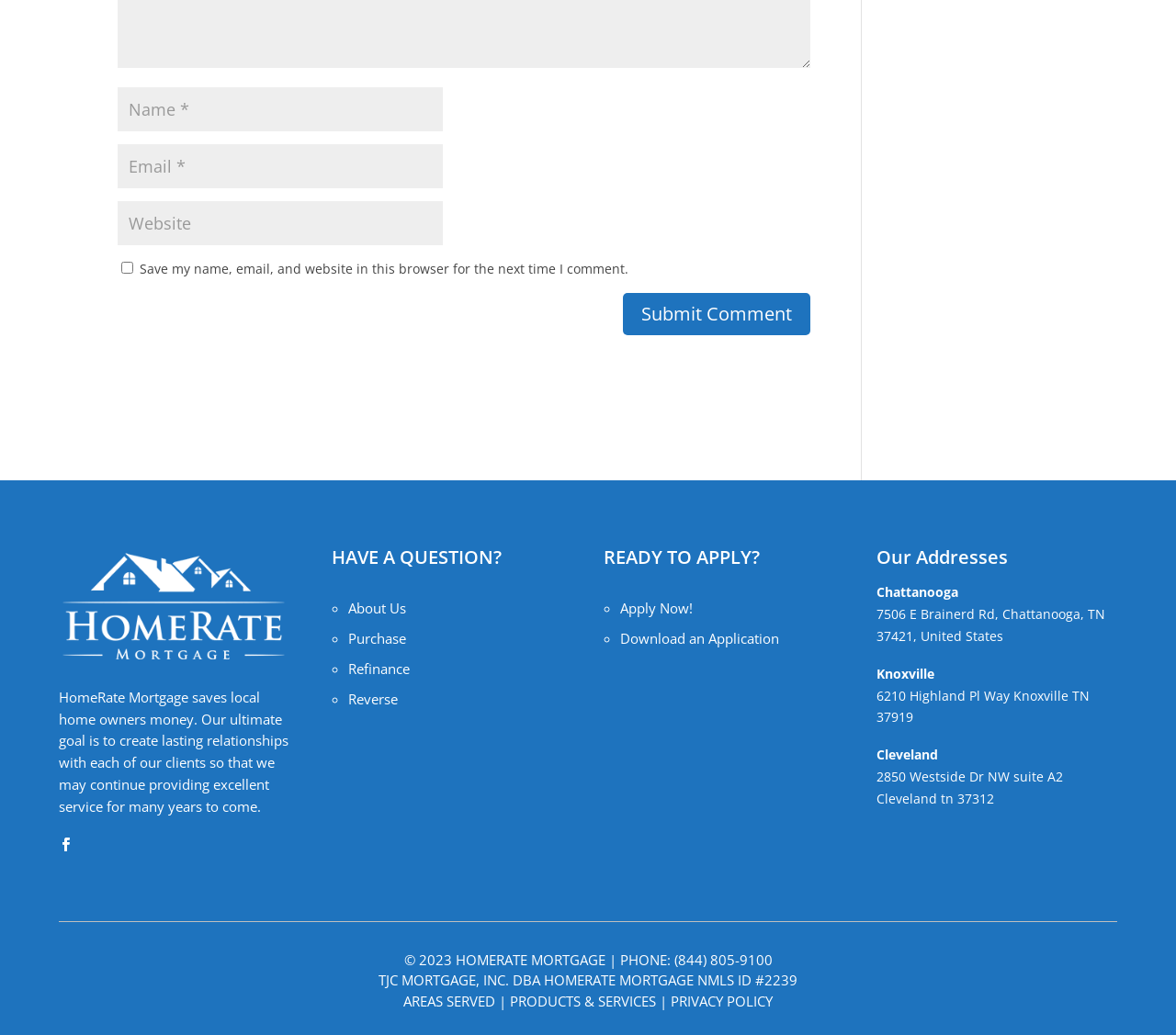Specify the bounding box coordinates of the element's region that should be clicked to achieve the following instruction: "Visit the home page". The bounding box coordinates consist of four float numbers between 0 and 1, in the format [left, top, right, bottom].

[0.05, 0.628, 0.245, 0.645]